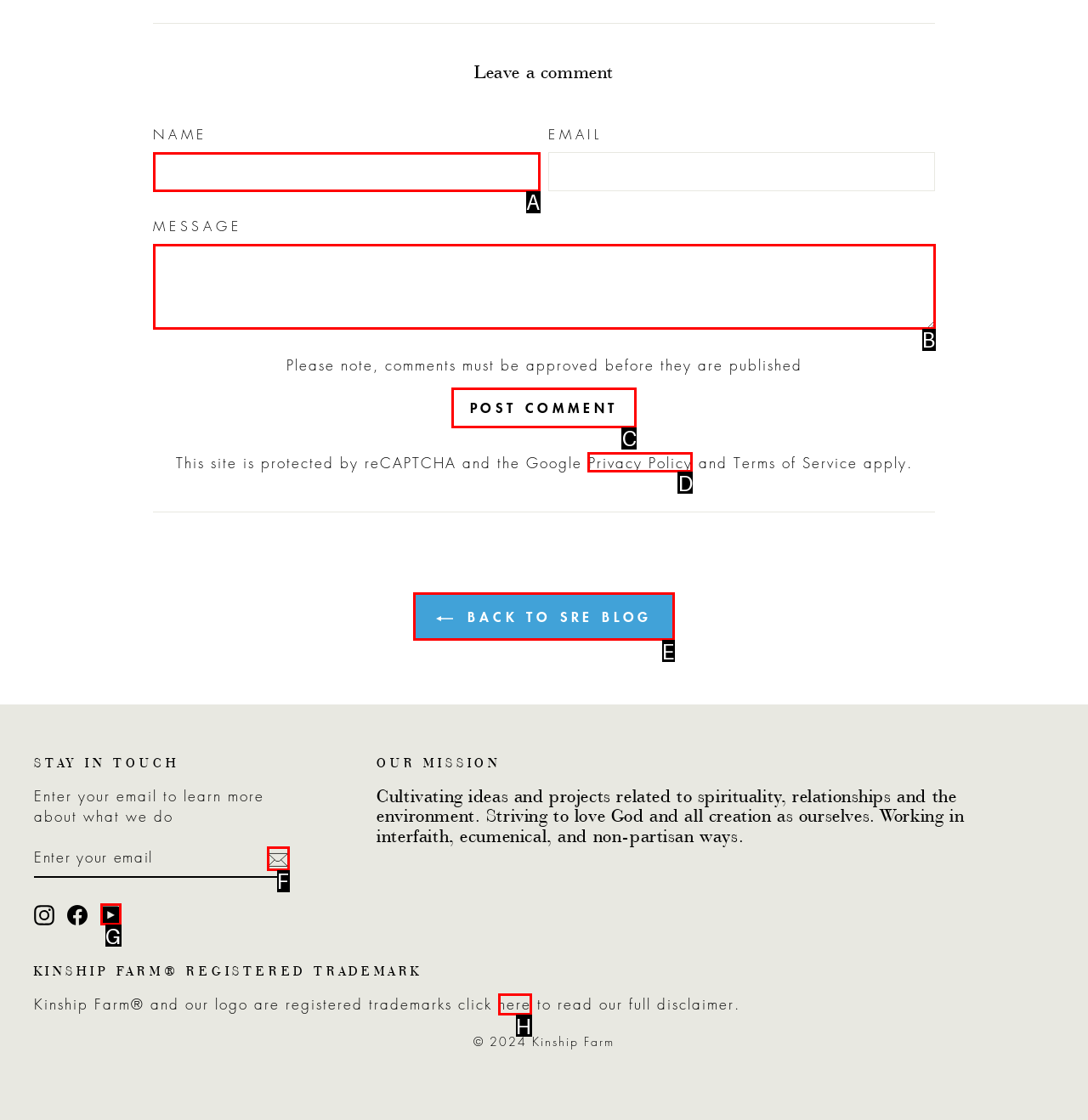Which HTML element should be clicked to complete the following task: Post a comment?
Answer with the letter corresponding to the correct choice.

C